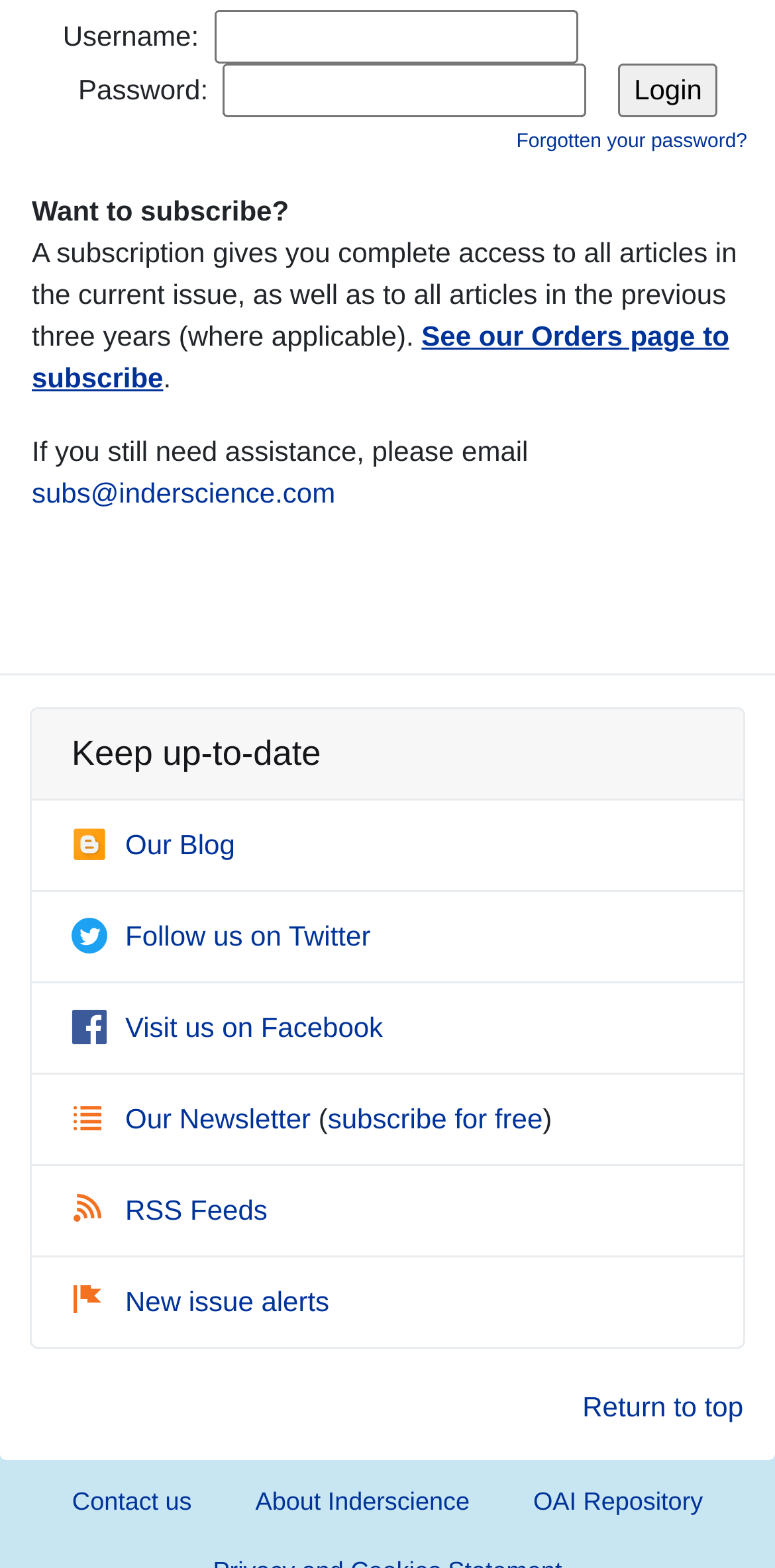Reply to the question with a single word or phrase:
What social media platforms are linked?

Blog, Twitter, Facebook